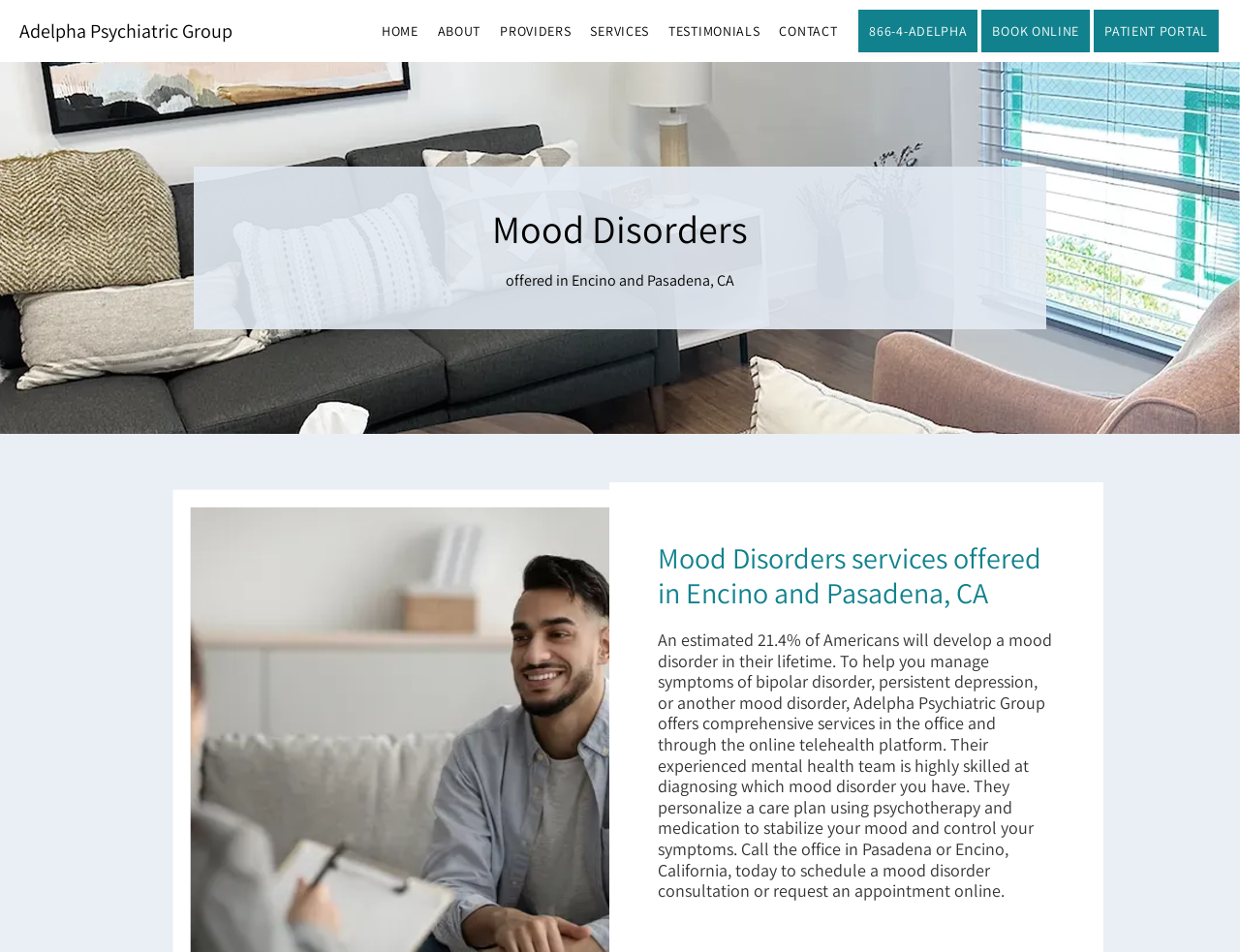Locate the bounding box coordinates of the item that should be clicked to fulfill the instruction: "Click the Adelpha Psychiatric Group link".

[0.016, 0.01, 0.188, 0.055]